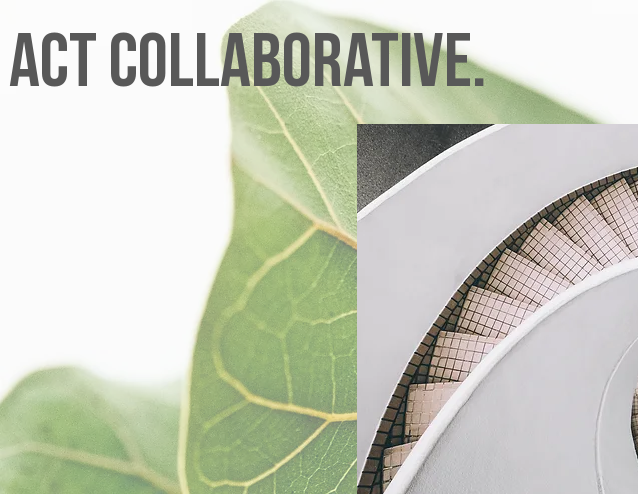Using the information in the image, give a detailed answer to the following question: What shape is the architectural feature?

The caption describes the architectural feature as 'circular', suggesting unity and connection, which implies that the shape of the feature is circular.